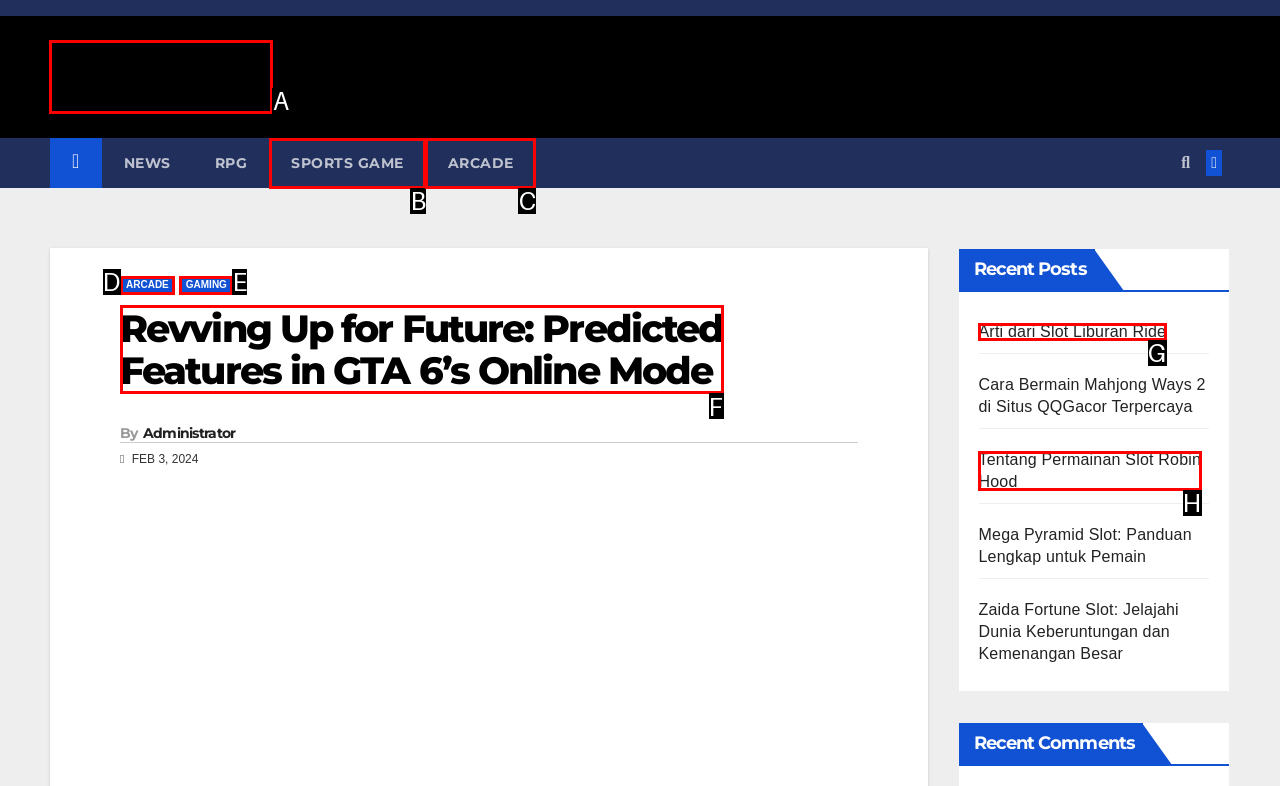For the task "View the blog game image", which option's letter should you click? Answer with the letter only.

A